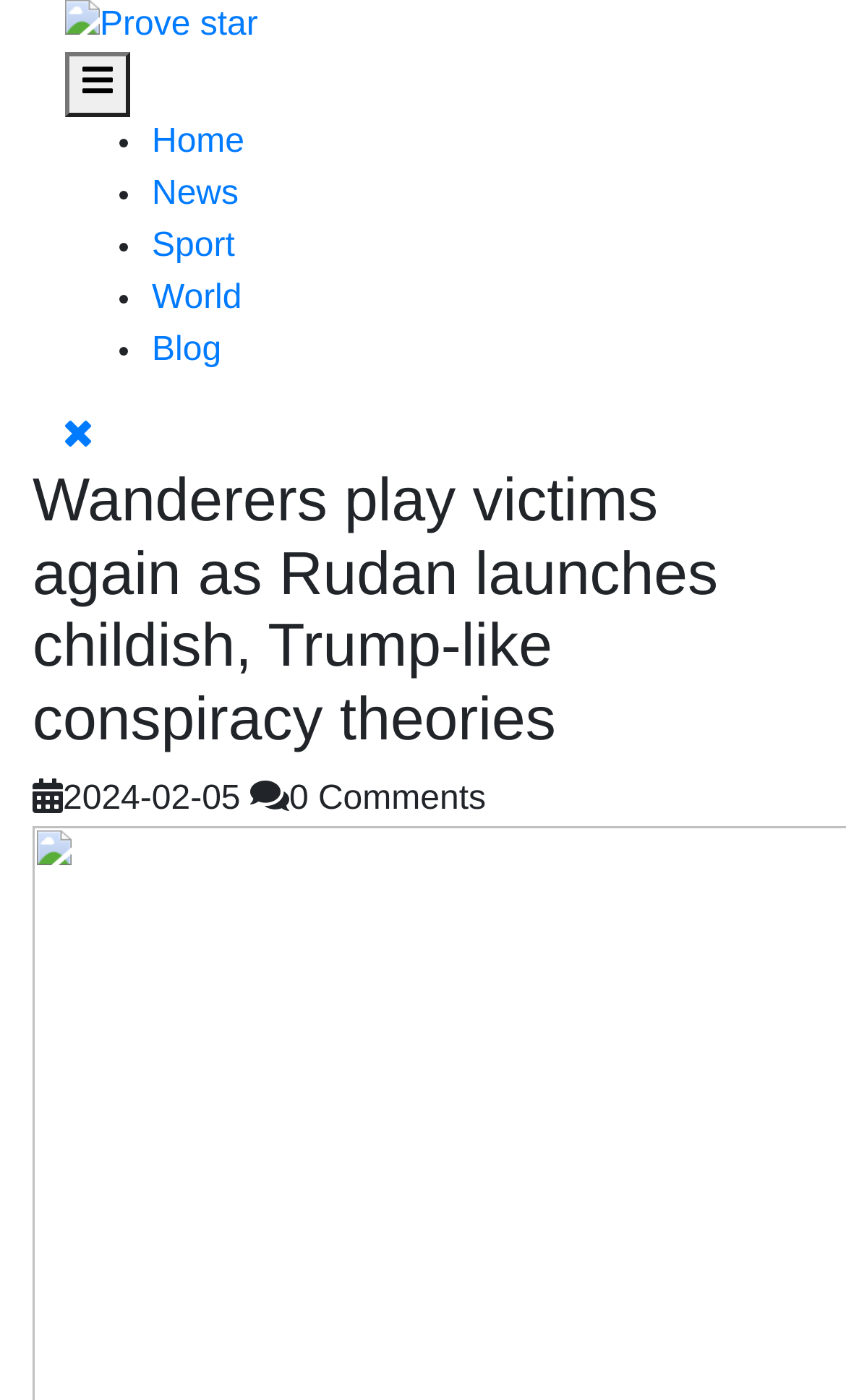What are the main categories in the top menu?
Answer the question with a detailed and thorough explanation.

The main categories in the top menu can be determined by examining the navigation element with the text 'Top Menu' and its child link elements, which contain the texts 'Home', 'News', 'Sport', 'World', and 'Blog'.